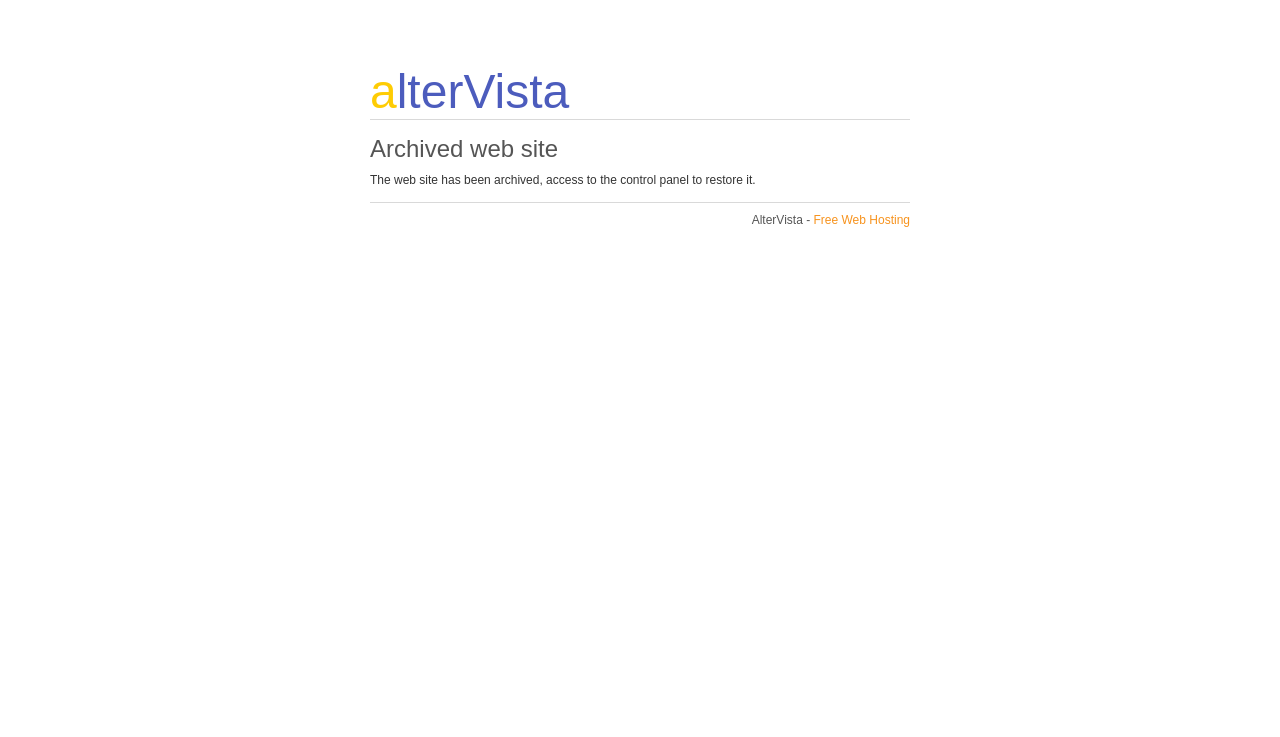Locate and generate the text content of the webpage's heading.

Archived web site